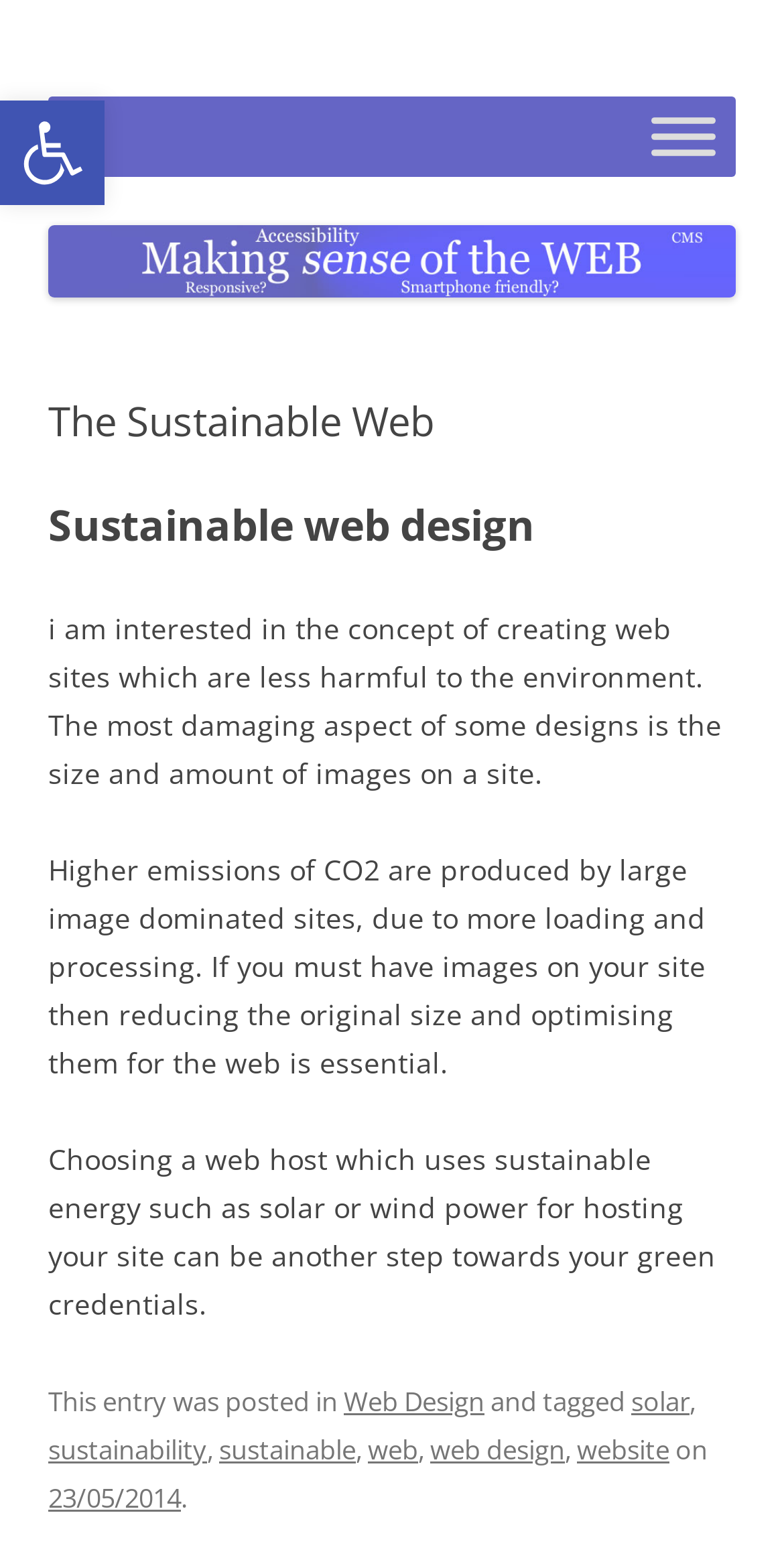Please specify the bounding box coordinates of the area that should be clicked to accomplish the following instruction: "visit the 'bullseye' version". The coordinates should consist of four float numbers between 0 and 1, i.e., [left, top, right, bottom].

None